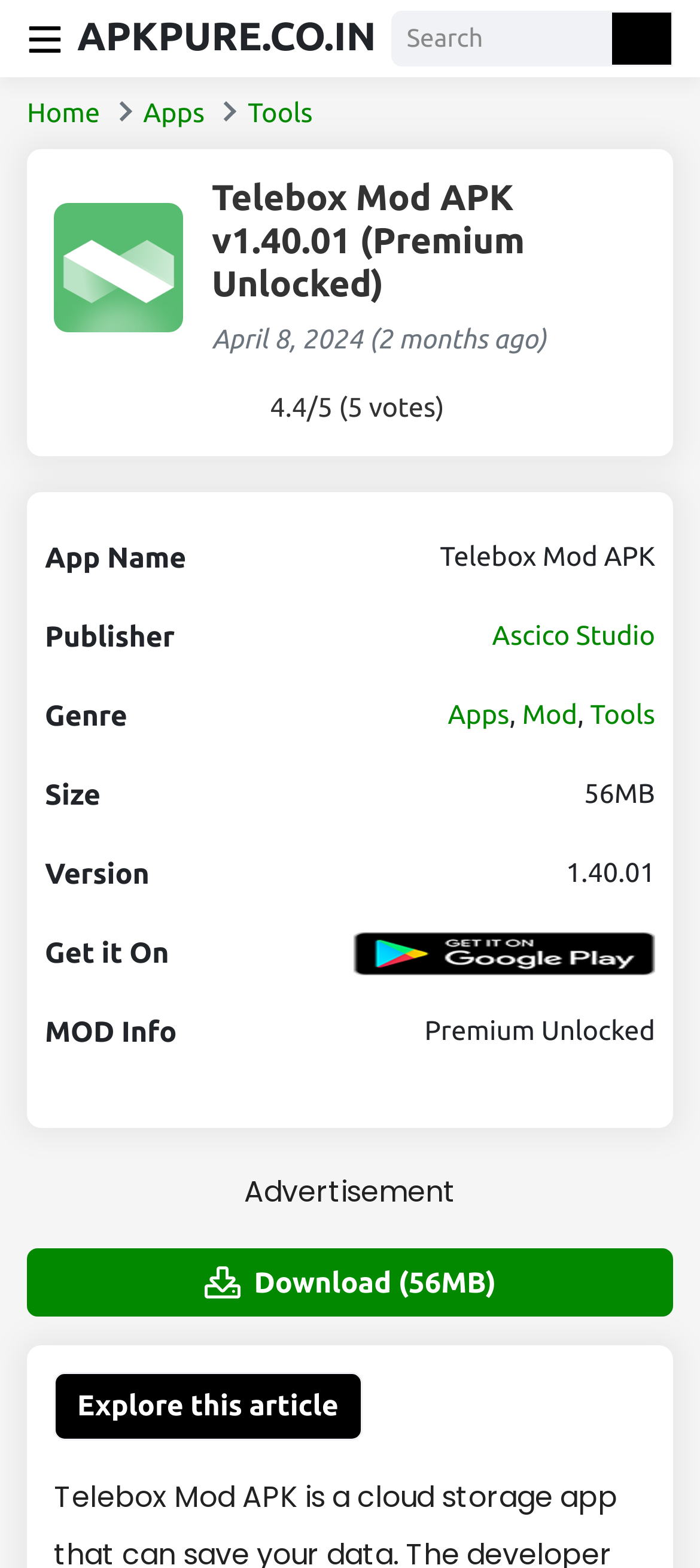Show the bounding box coordinates for the HTML element as described: "APKPURE.CO.IN".

[0.11, 0.009, 0.537, 0.038]